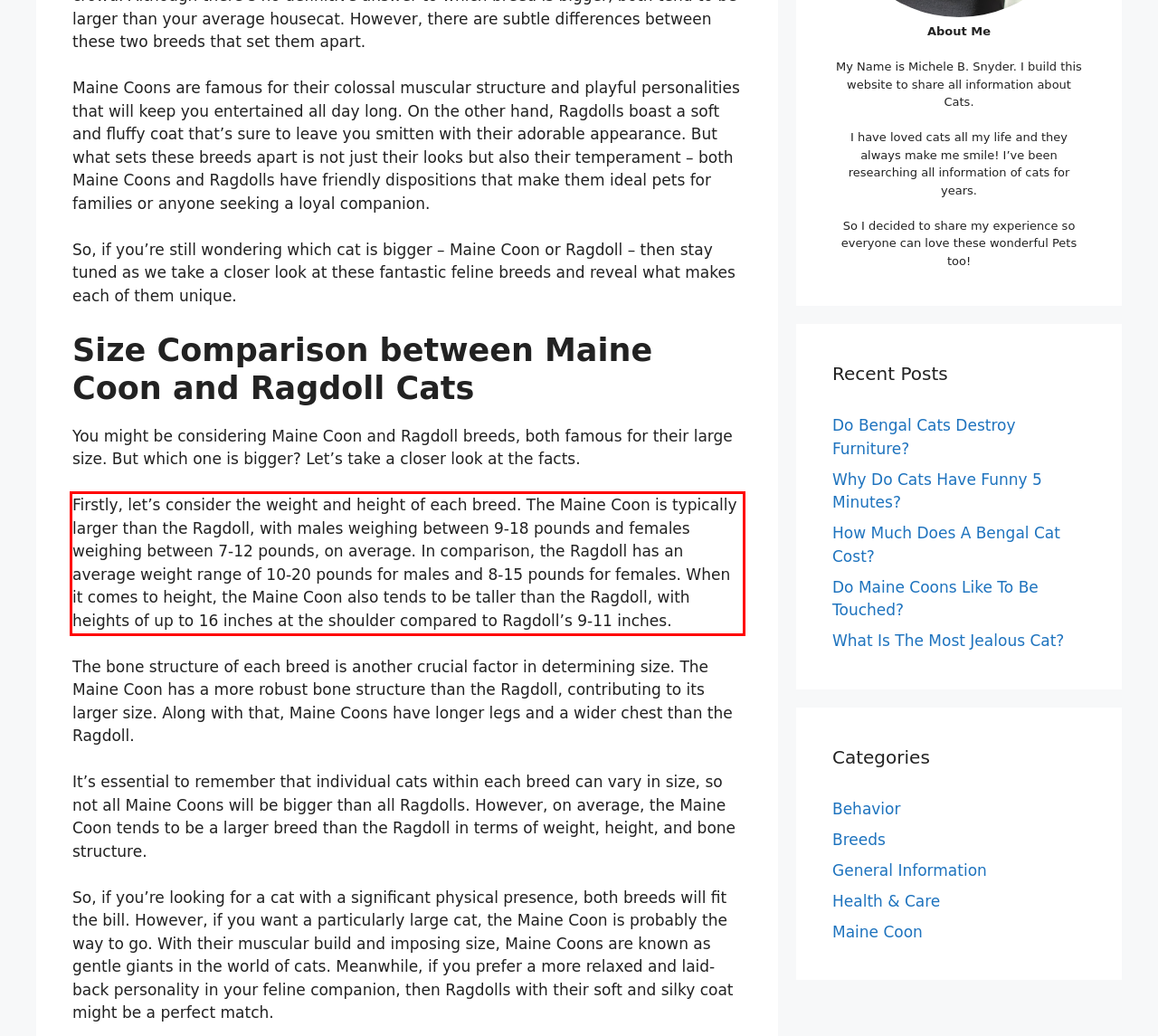You have a screenshot of a webpage with a red bounding box. Identify and extract the text content located inside the red bounding box.

Firstly, let’s consider the weight and height of each breed. The Maine Coon is typically larger than the Ragdoll, with males weighing between 9-18 pounds and females weighing between 7-12 pounds, on average. In comparison, the Ragdoll has an average weight range of 10-20 pounds for males and 8-15 pounds for females. When it comes to height, the Maine Coon also tends to be taller than the Ragdoll, with heights of up to 16 inches at the shoulder compared to Ragdoll’s 9-11 inches.